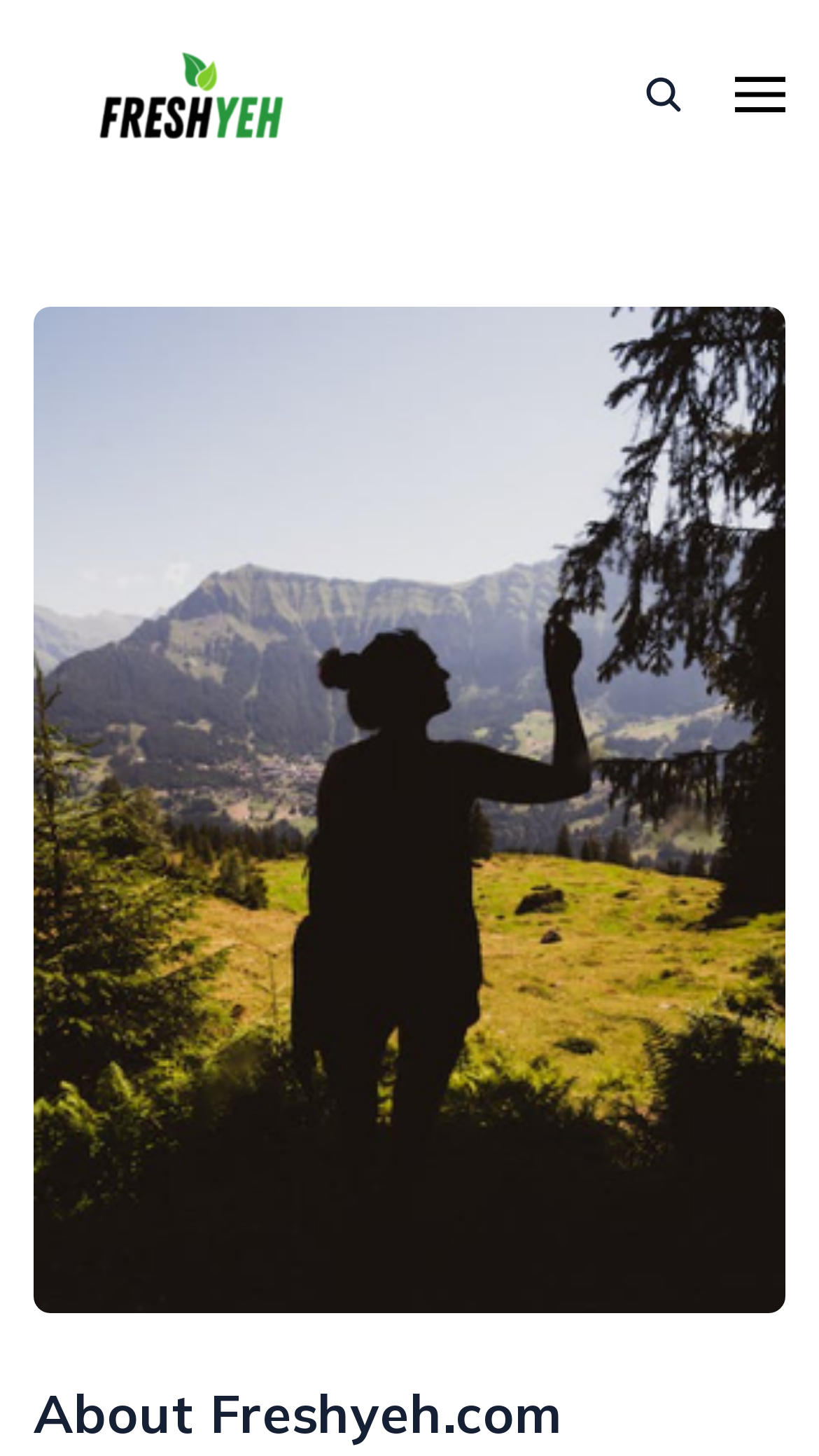Respond concisely with one word or phrase to the following query:
What is the purpose of the image at the top right corner?

Menu Open